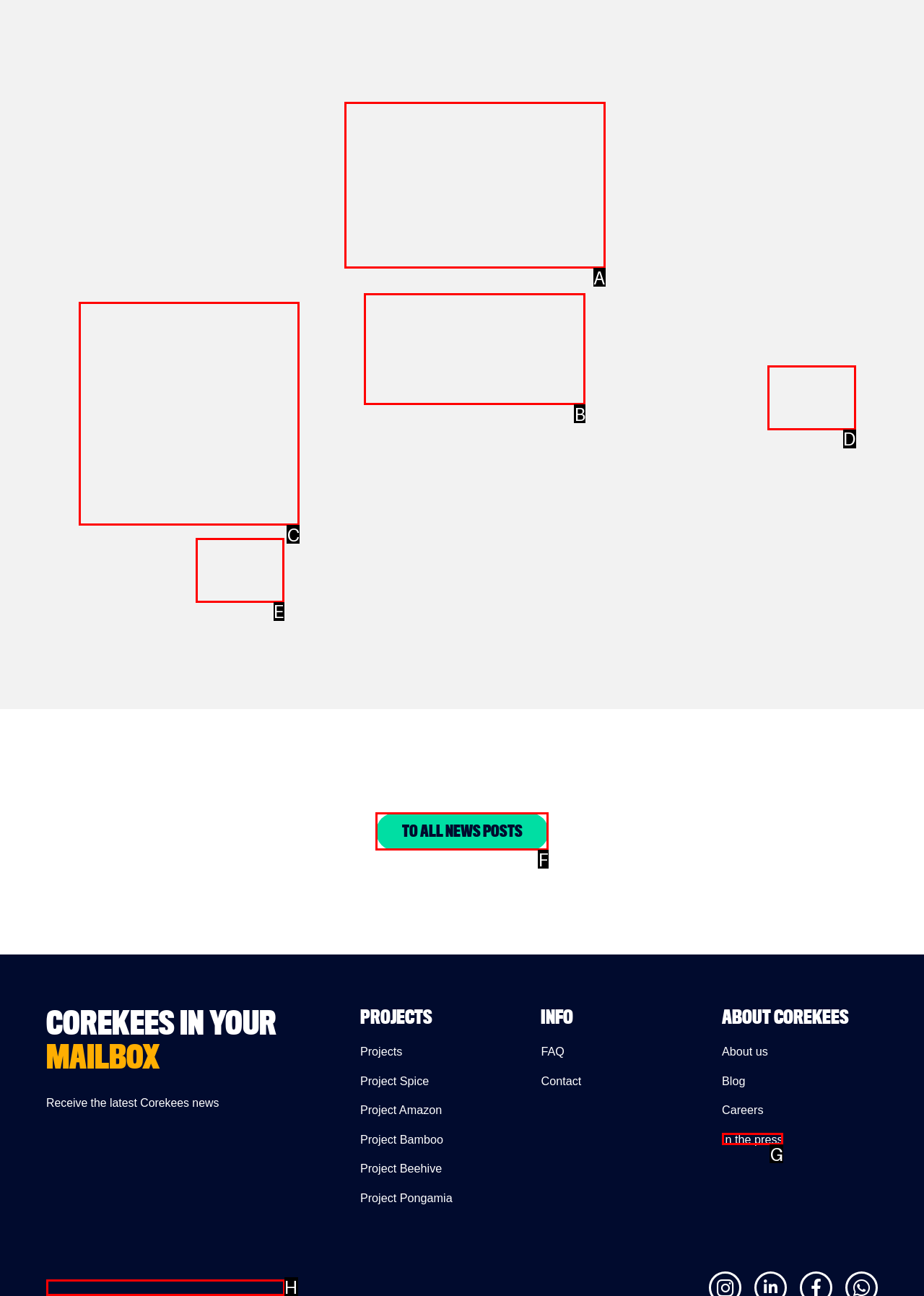Determine the letter of the element you should click to carry out the task: Read the interview with Philip Kauders
Answer with the letter from the given choices.

A